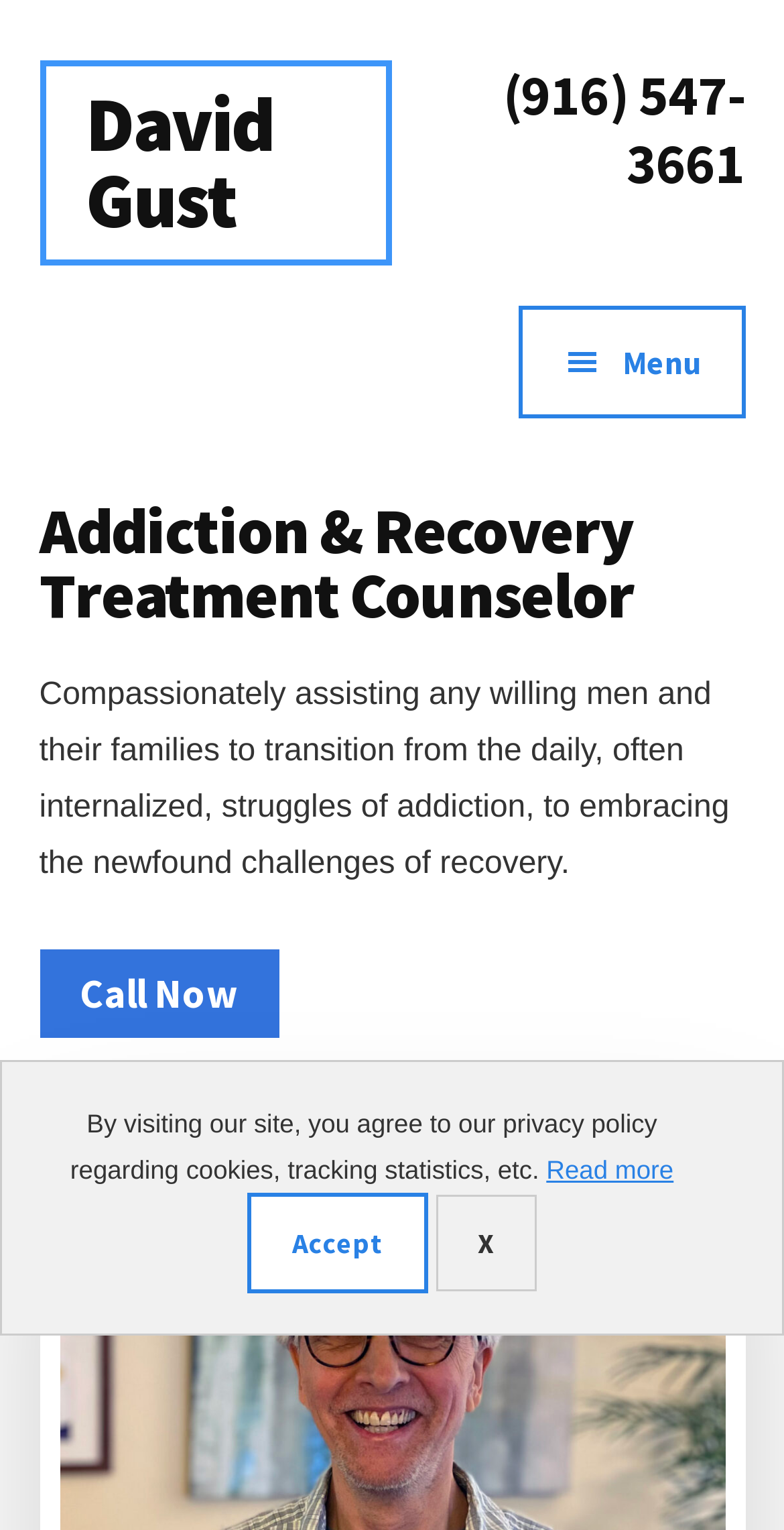What is the primary heading on this webpage?

Addiction & Recovery Treatment Counselor